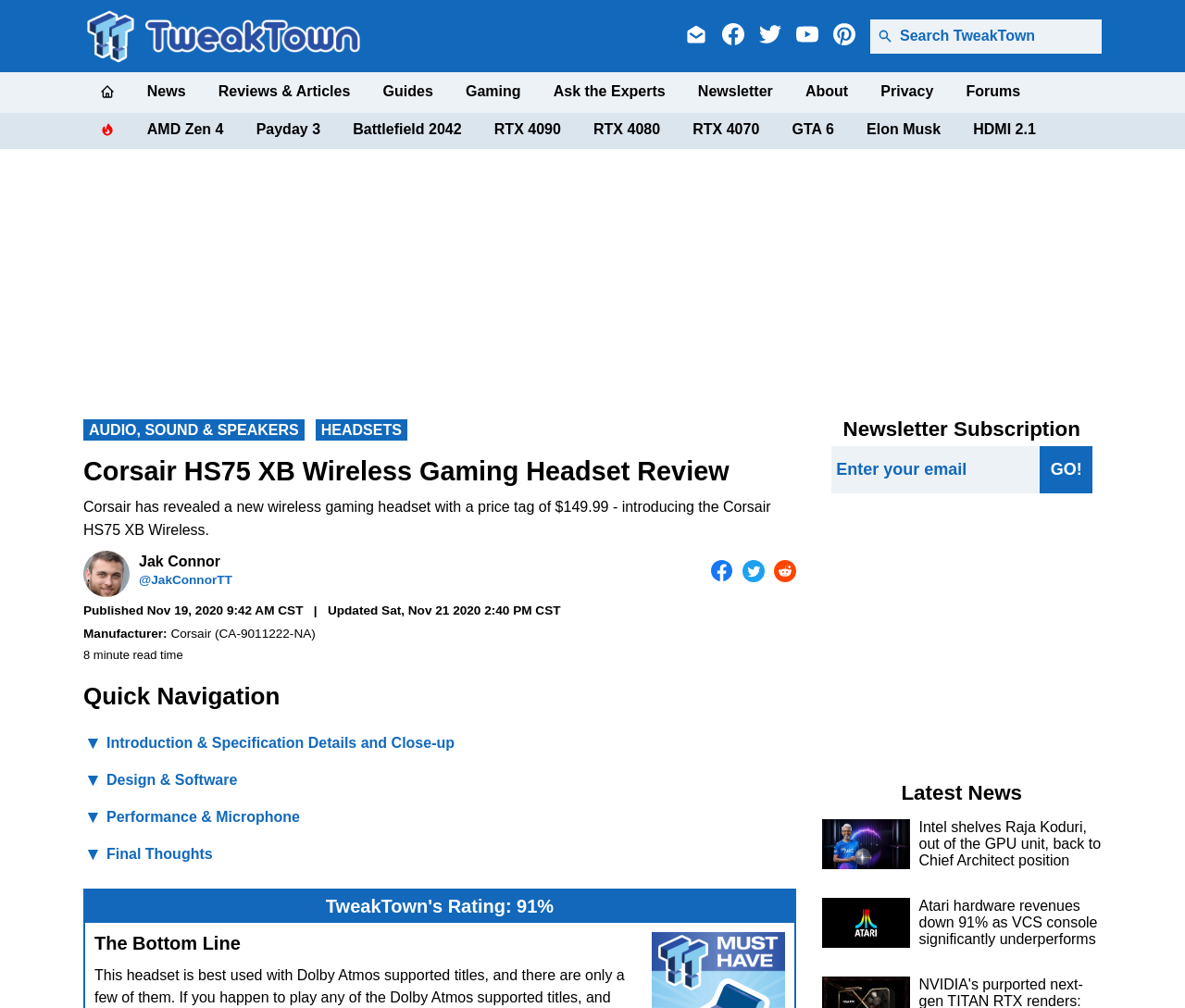Detail the various sections and features of the webpage.

This webpage is a review of the Corsair HS75 XB Wireless Gaming Headset. At the top, there is a navigation bar with links to "News", "Reviews & Articles", "Guides", "Gaming", "Ask the Experts", "Newsletter", "About", "Privacy", and "Forums". Below the navigation bar, there are several social media links, including "Sign up to the TweakTown newsletter", "Follow us on Facebook", "Follow us on Twitter", "Subscribe to us on YouTube", and "Follow us on Pinterest".

On the left side of the page, there is a section with links to various topics, including "AUDIO, SOUND & SPEAKERS" and "HEADSETS". Below this section, there is a heading that reads "Corsair HS75 XB Wireless Gaming Headset Review". The review is divided into sections, including "Introduction & Specification Details and Close-up", "Design & Software", "Performance & Microphone", and "Final Thoughts", which can be accessed through quick navigation links.

The review itself is a lengthy article that discusses the features and performance of the Corsair HS75 XB Wireless Gaming Headset. There are several images and headings throughout the article, including "The Bottom Line" at the end. On the right side of the page, there is a section with a newsletter subscription box and a list of latest news articles, including "Intel shelves Raja Koduri, out of the GPU unit, back to Chief Architect position" and "Atari hardware revenues down 91% as VCS console significantly underperforms".